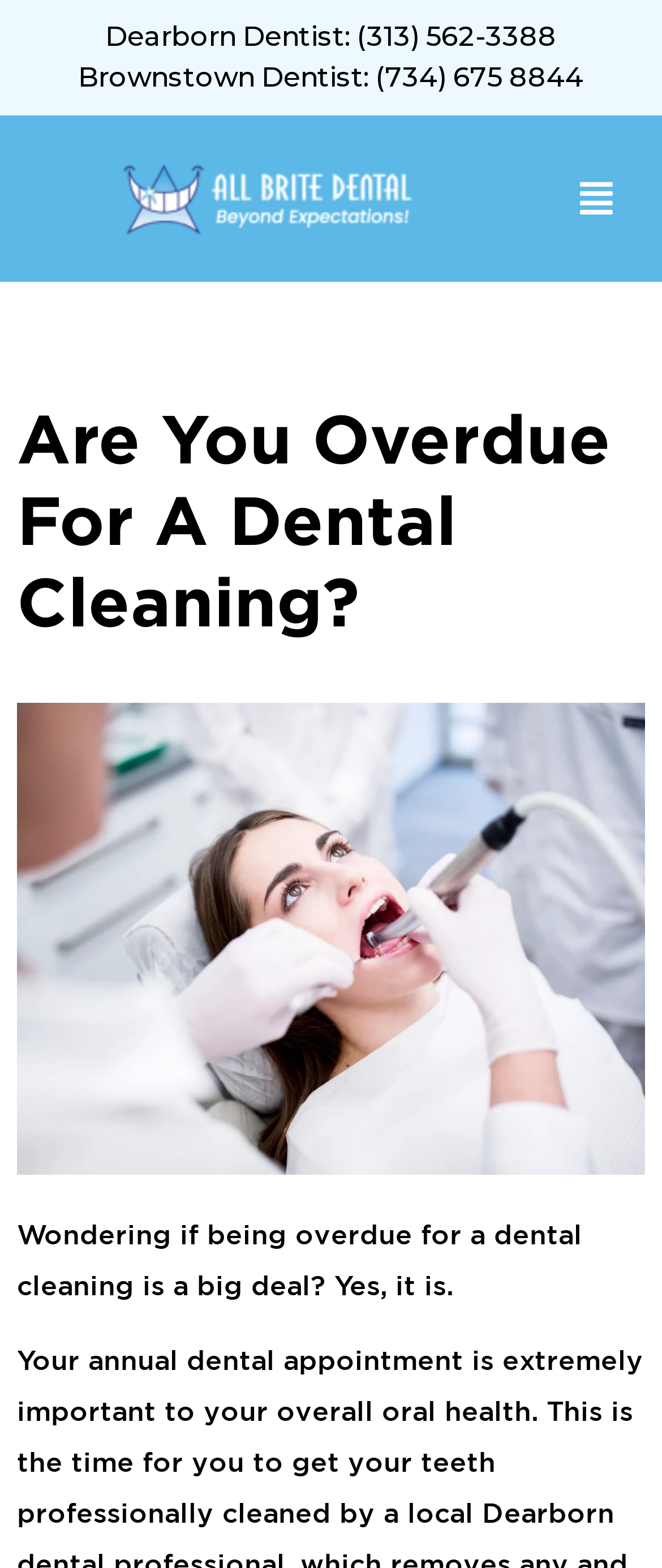Highlight the bounding box of the UI element that corresponds to this description: "Brownstown Dentist: (734) 675 8844".

[0.118, 0.037, 0.882, 0.063]